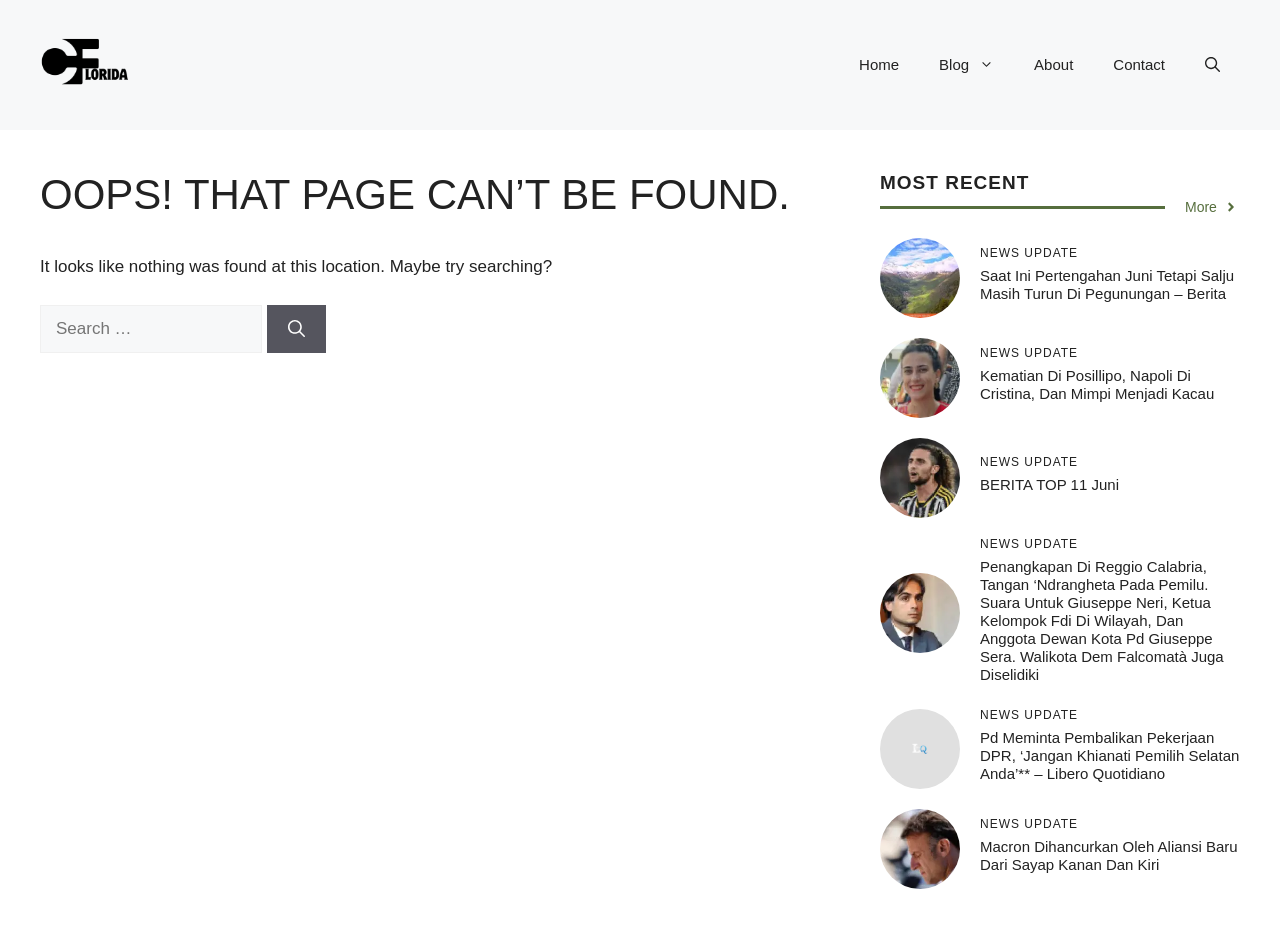Provide the bounding box coordinates for the area that should be clicked to complete the instruction: "Search for something".

[0.031, 0.329, 0.205, 0.381]